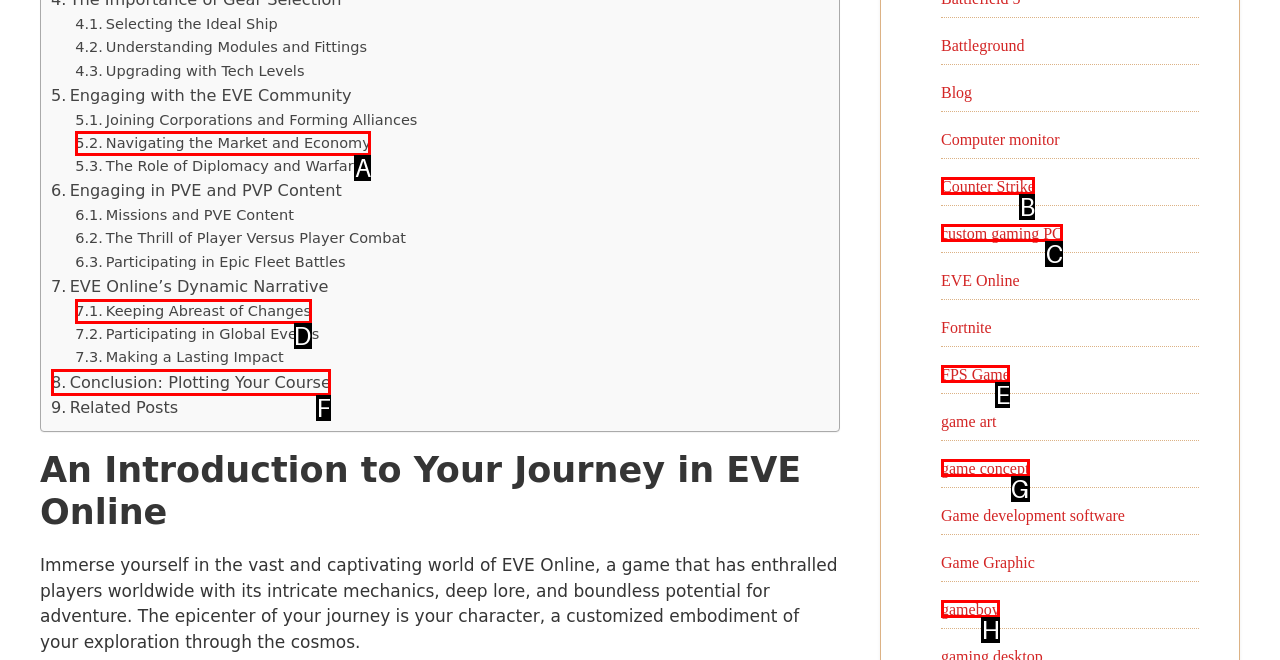Given the description: gameboy, choose the HTML element that matches it. Indicate your answer with the letter of the option.

H